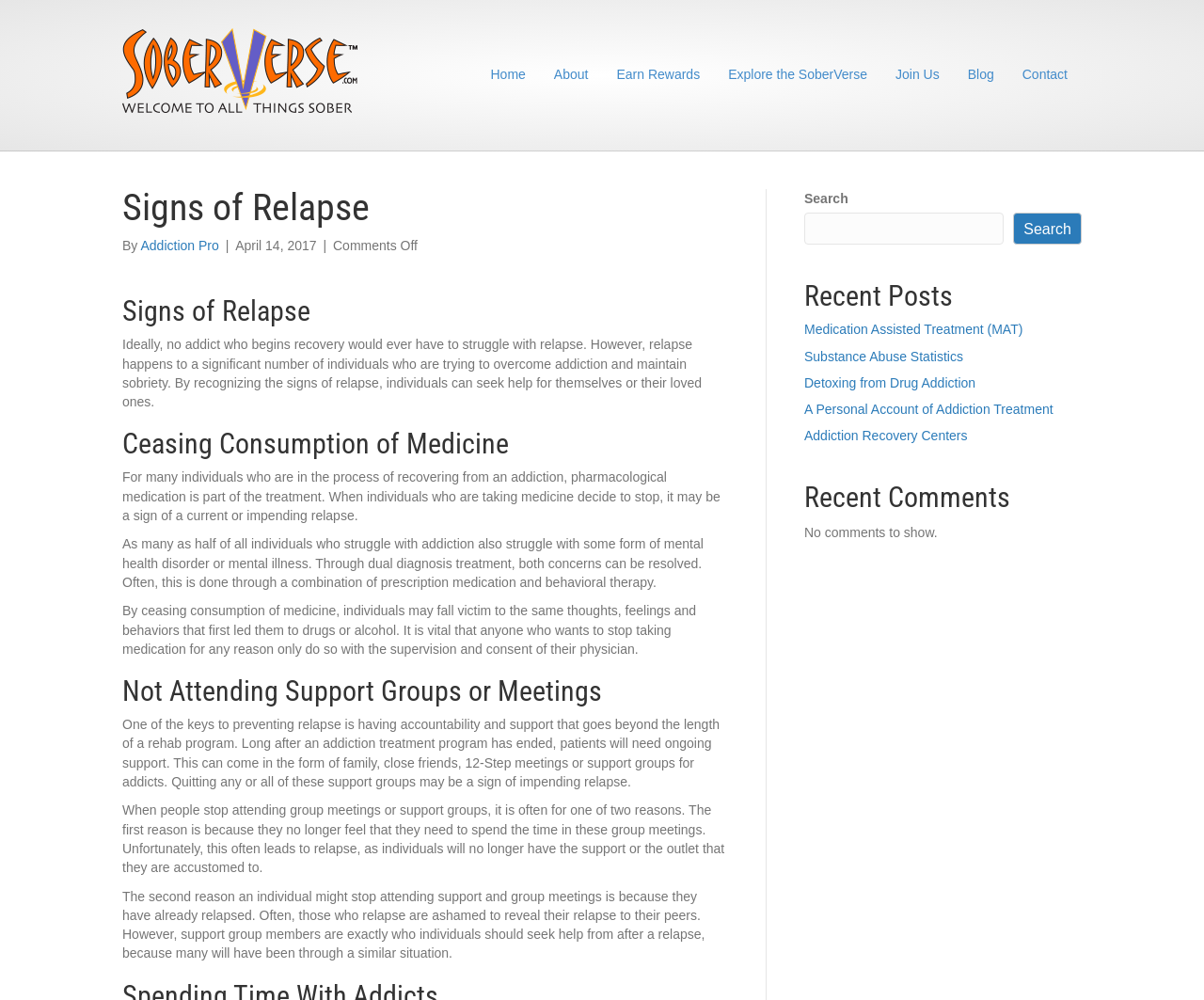Determine the bounding box coordinates of the UI element described below. Use the format (top-left x, top-left y, bottom-right x, bottom-right y) with floating point numbers between 0 and 1: New headquarters

None